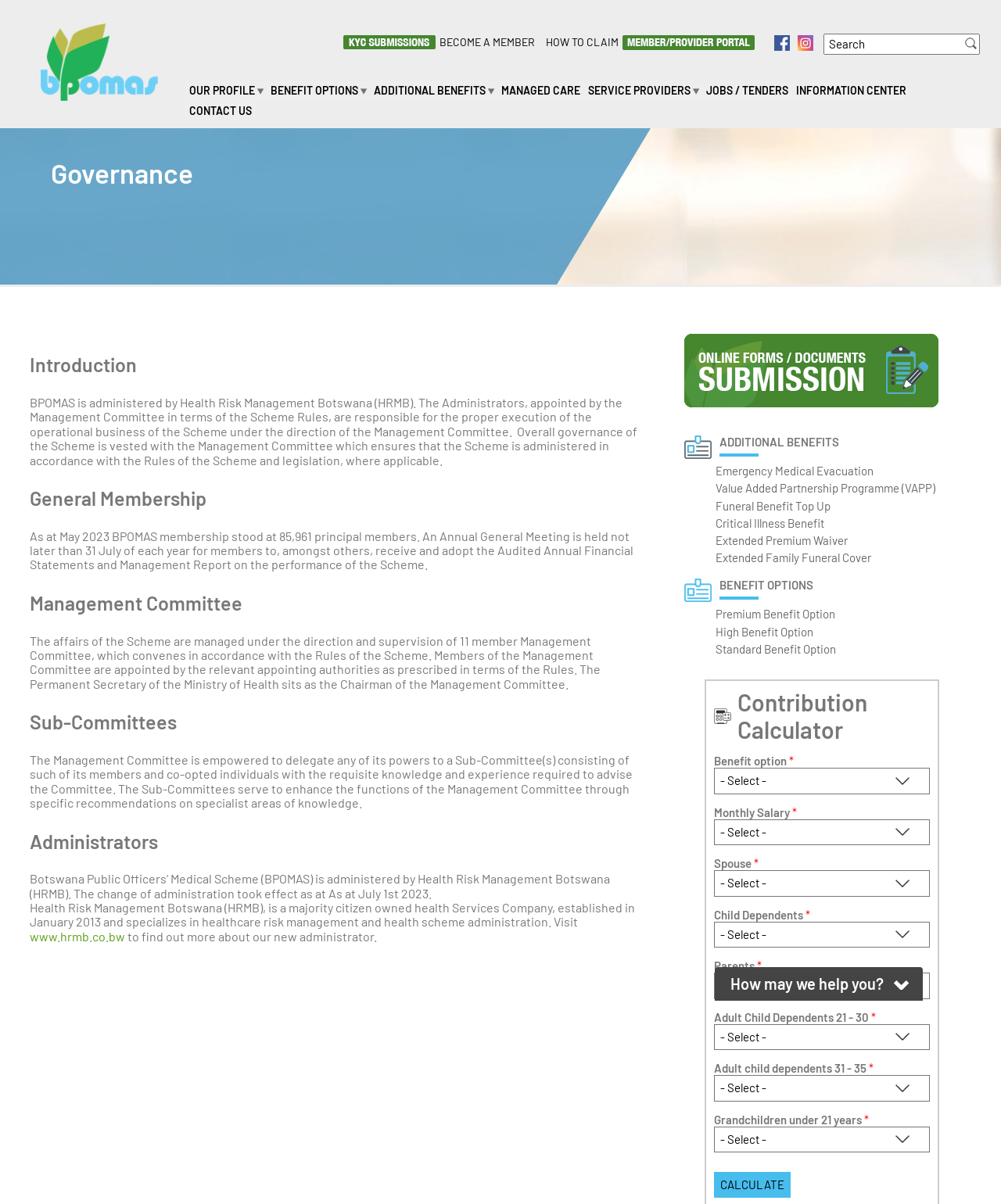Find and indicate the bounding box coordinates of the region you should select to follow the given instruction: "Calculate contribution".

[0.713, 0.638, 0.929, 0.659]